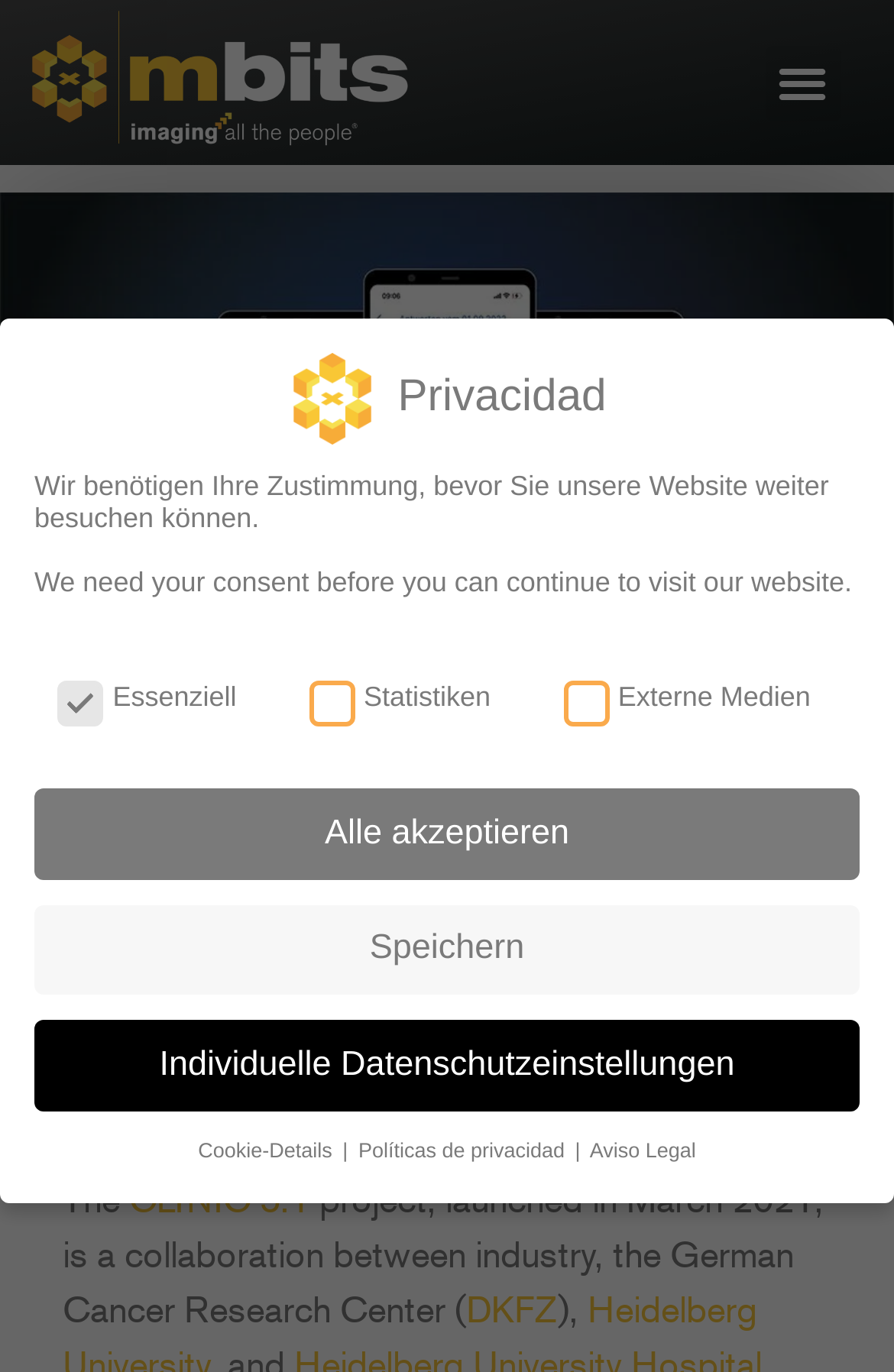Please provide a short answer using a single word or phrase for the question:
What is the name of the research center involved in the collaboration?

DKFZ